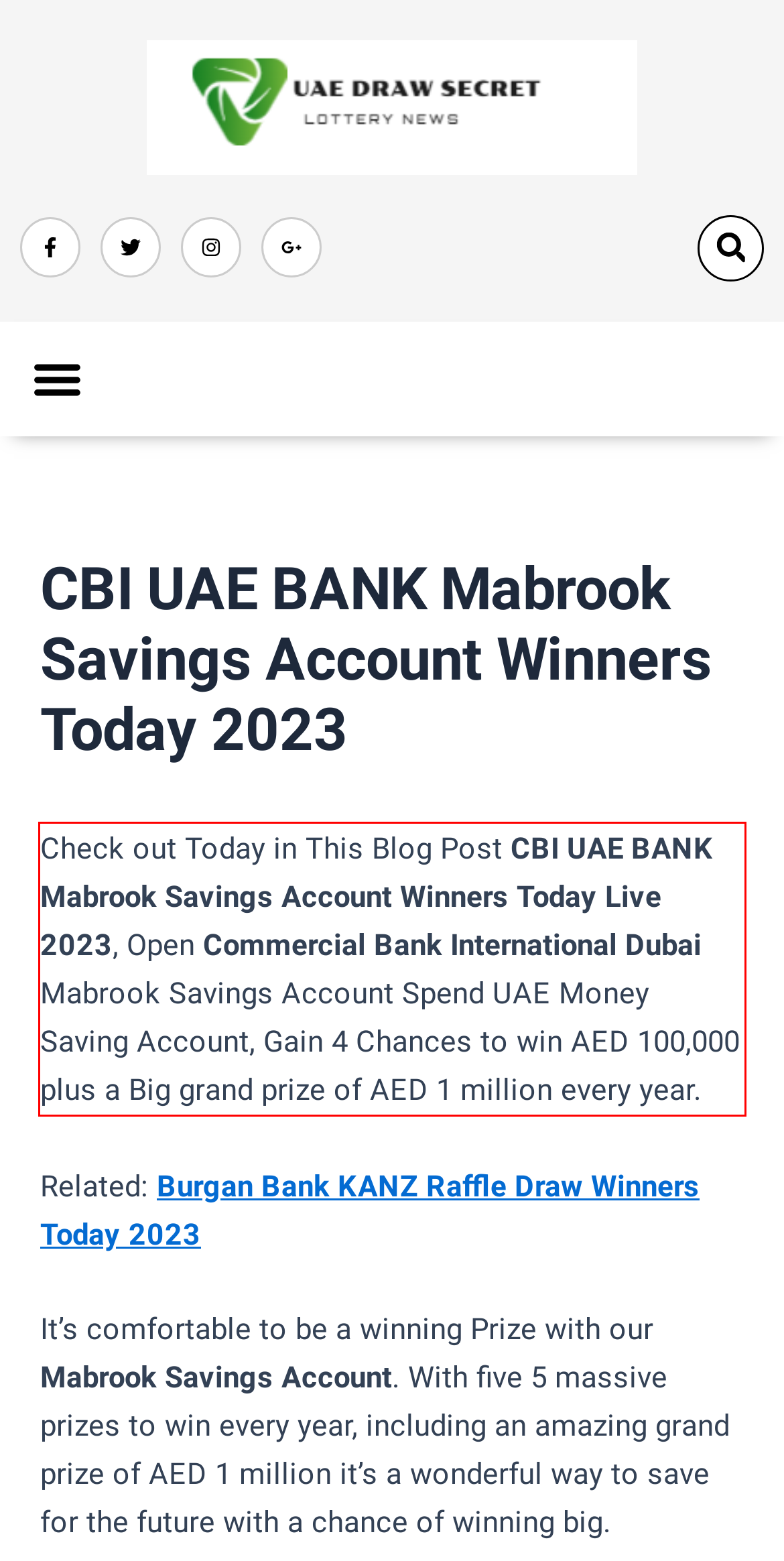From the provided screenshot, extract the text content that is enclosed within the red bounding box.

Check out Today in This Blog Post CBI UAE BANK Mabrook Savings Account Winners Today Live 2023, Open Commercial Bank International Dubai Mabrook Savings Account Spend UAE Money Saving Account, Gain 4 Chances to win AED 100,000 plus a Big grand prize of AED 1 million every year.